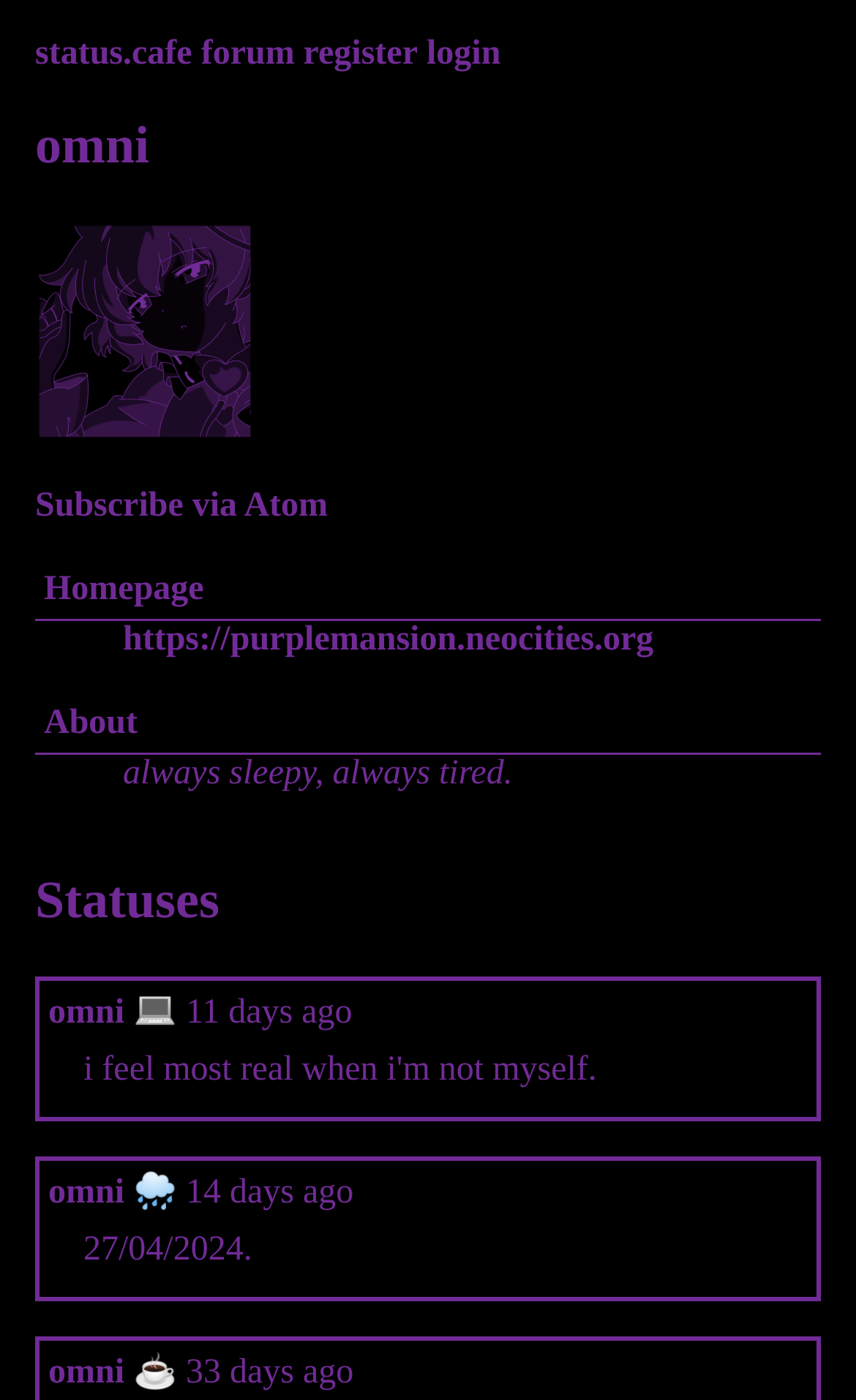Please determine the bounding box coordinates of the element to click in order to execute the following instruction: "login to the website". The coordinates should be four float numbers between 0 and 1, specified as [left, top, right, bottom].

[0.498, 0.025, 0.585, 0.052]